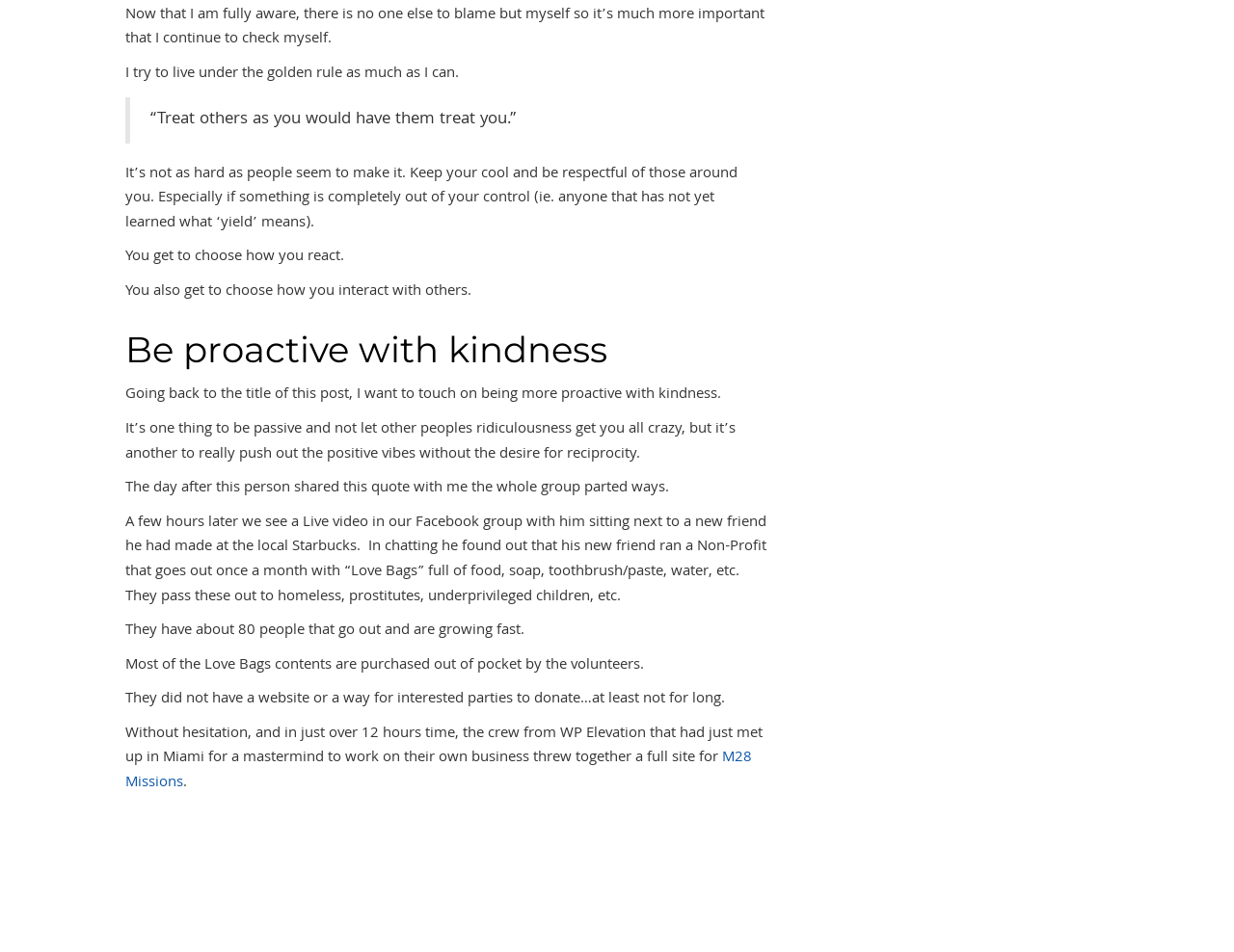Can you find the bounding box coordinates for the UI element given this description: "M28 Missions"? Provide the coordinates as four float numbers between 0 and 1: [left, top, right, bottom].

[0.102, 0.784, 0.609, 0.836]